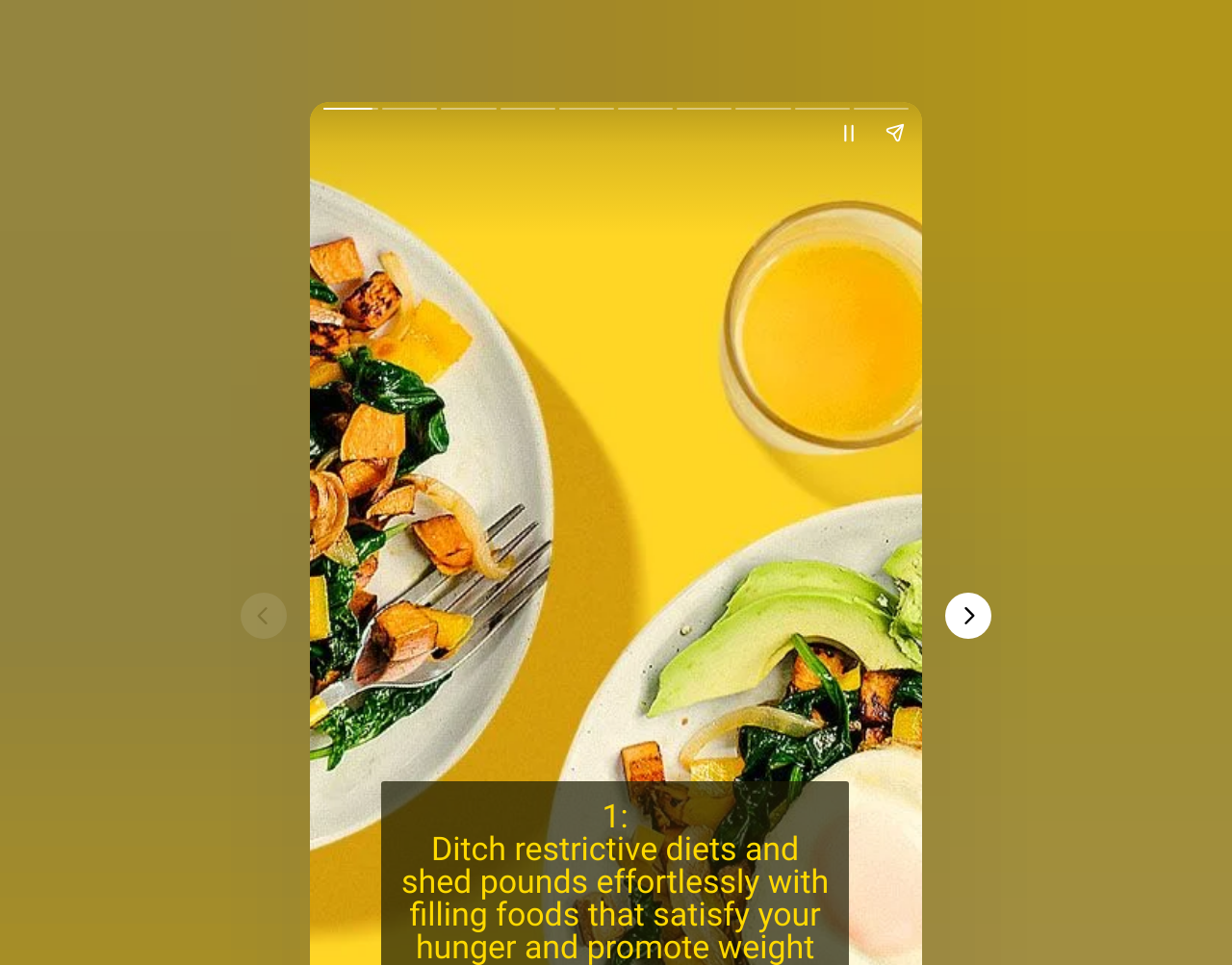Using the provided description aria-label="Pause story", find the bounding box coordinates for the UI element. Provide the coordinates in (top-left x, top-left y, bottom-right x, bottom-right y) format, ensuring all values are between 0 and 1.

[0.67, 0.113, 0.708, 0.161]